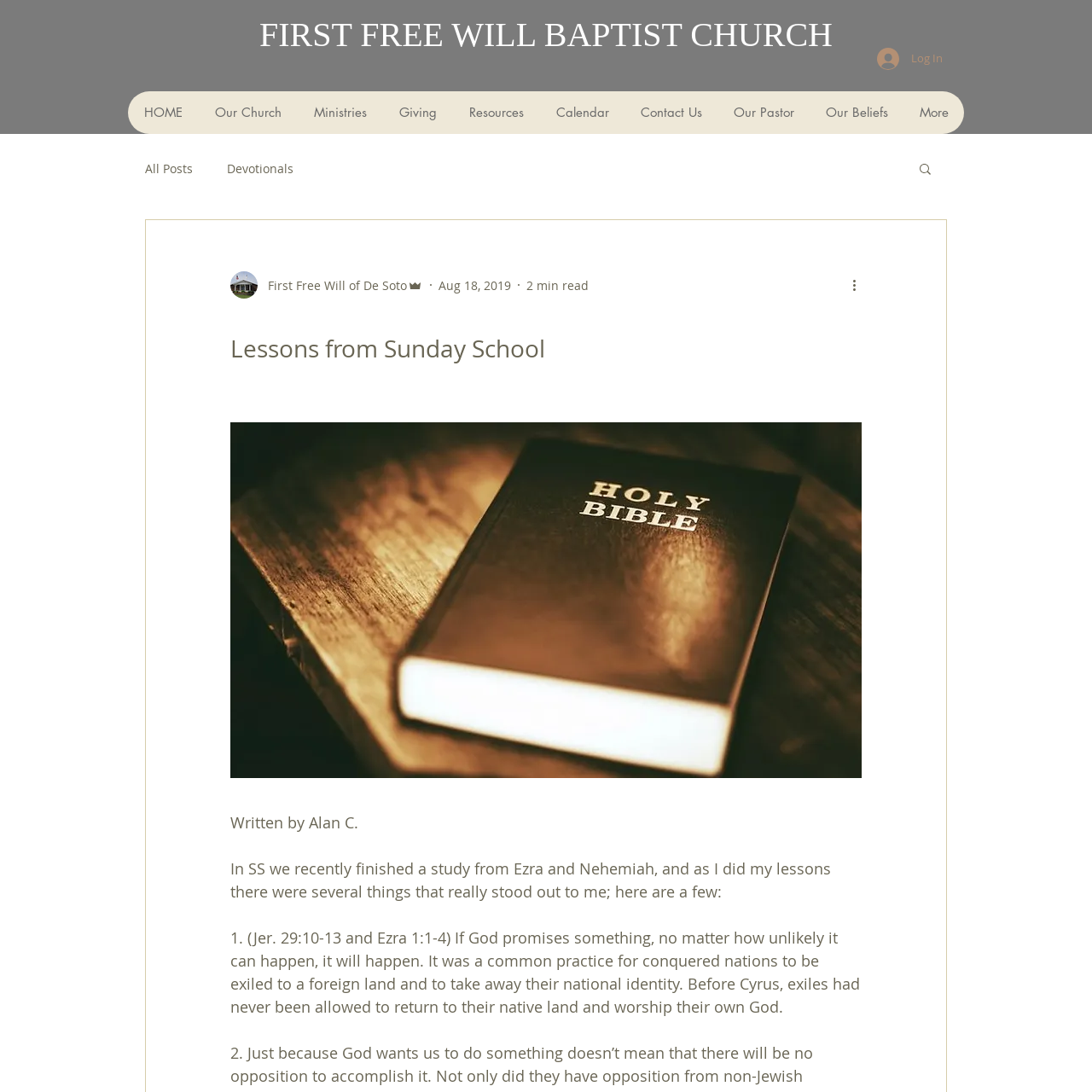Predict the bounding box coordinates for the UI element described as: "Resources". The coordinates should be four float numbers between 0 and 1, presented as [left, top, right, bottom].

[0.414, 0.084, 0.494, 0.123]